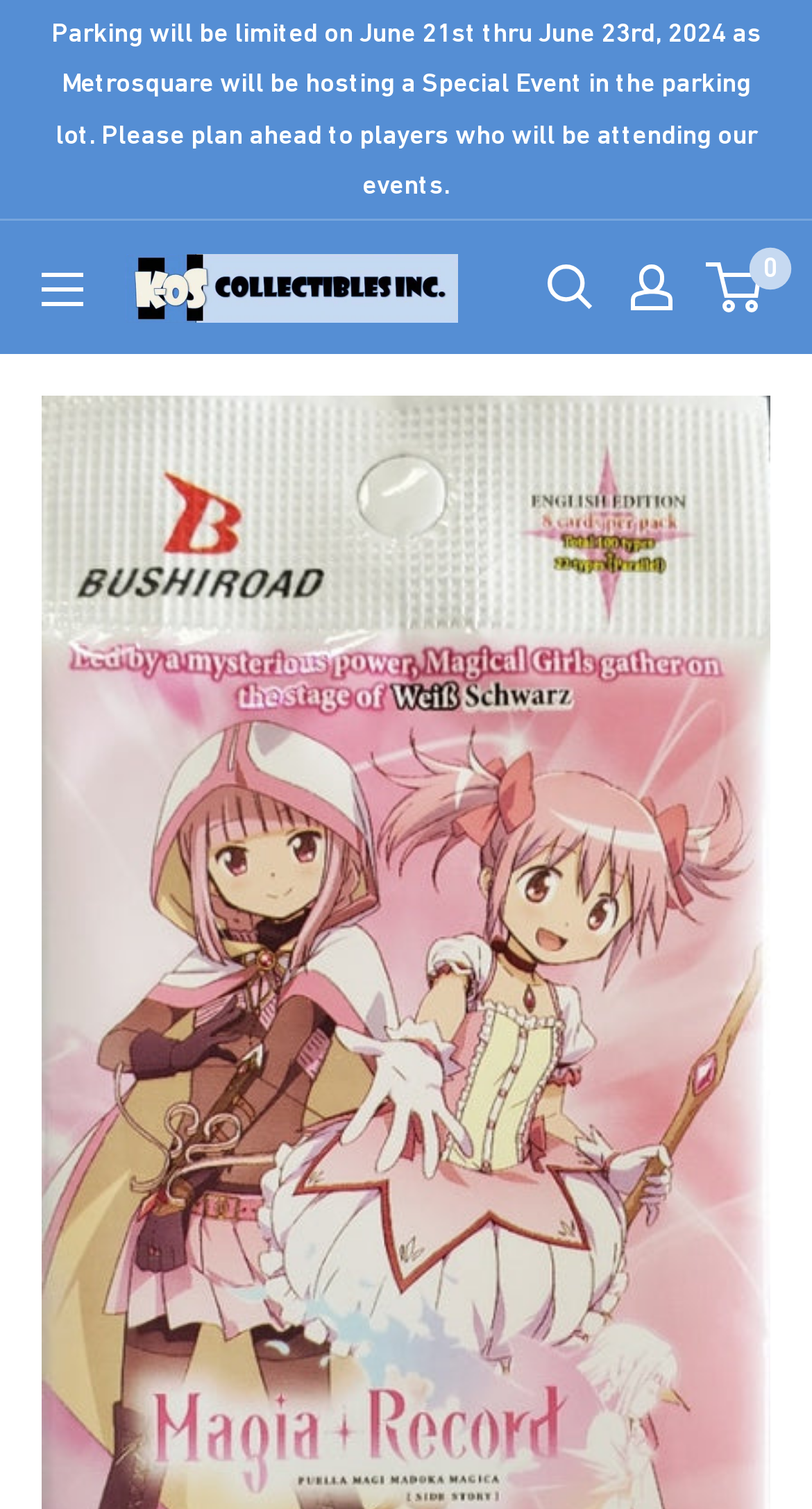What is the name of the company with a link on the top left?
By examining the image, provide a one-word or phrase answer.

K-OS Collectibles Inc.